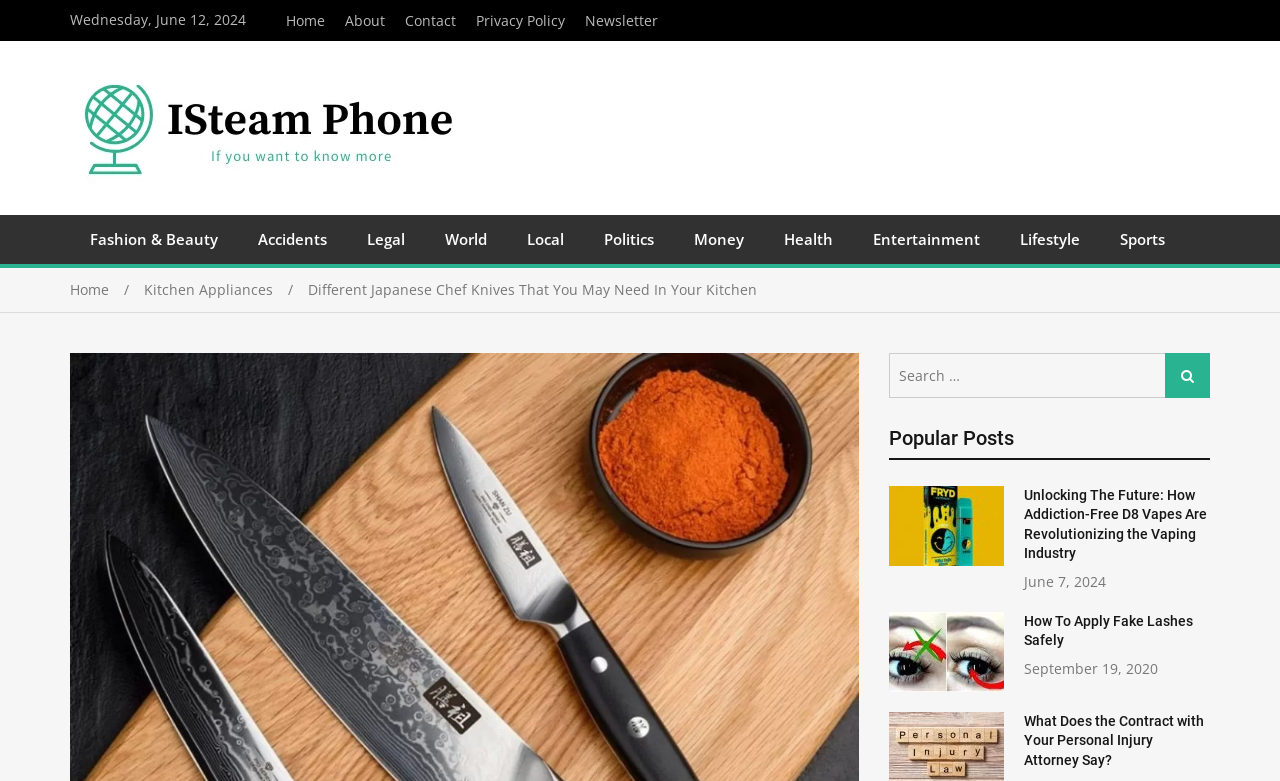Identify the bounding box for the element characterized by the following description: "Fashion & Beauty".

[0.055, 0.275, 0.186, 0.338]